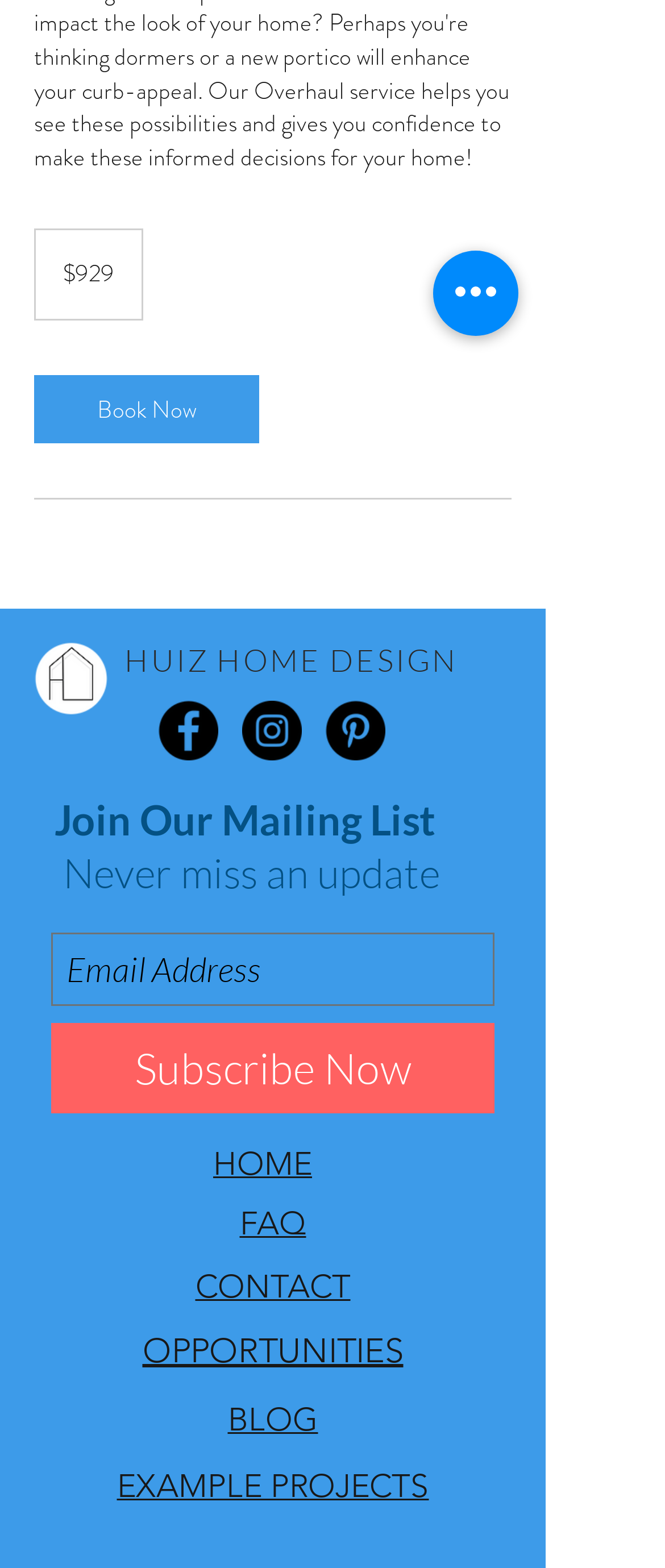Given the element description "aria-label="Email Address" name="email" placeholder="Email Address"" in the screenshot, predict the bounding box coordinates of that UI element.

[0.077, 0.595, 0.744, 0.642]